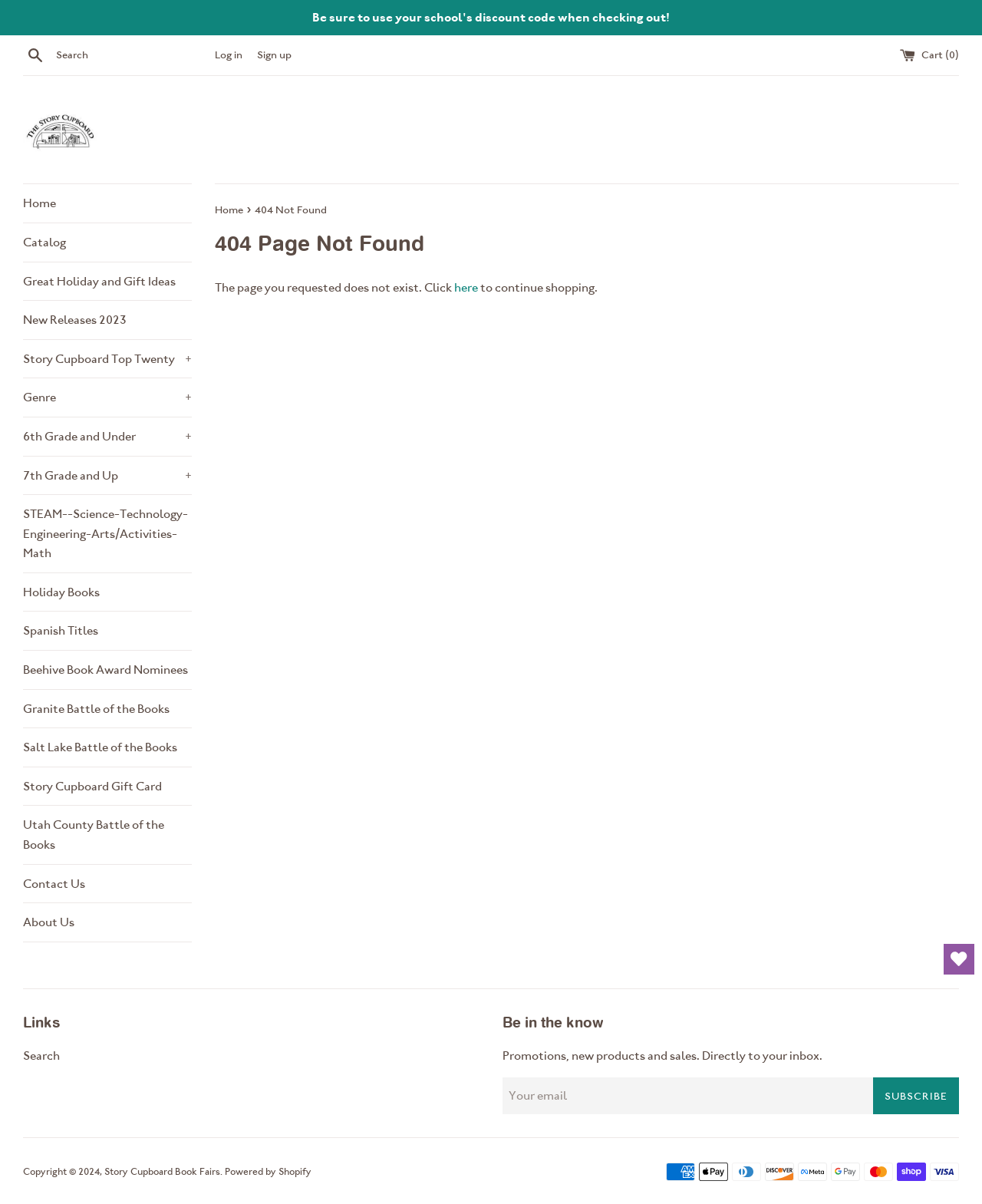What types of payment are accepted?
Please answer the question with a single word or phrase, referencing the image.

Multiple